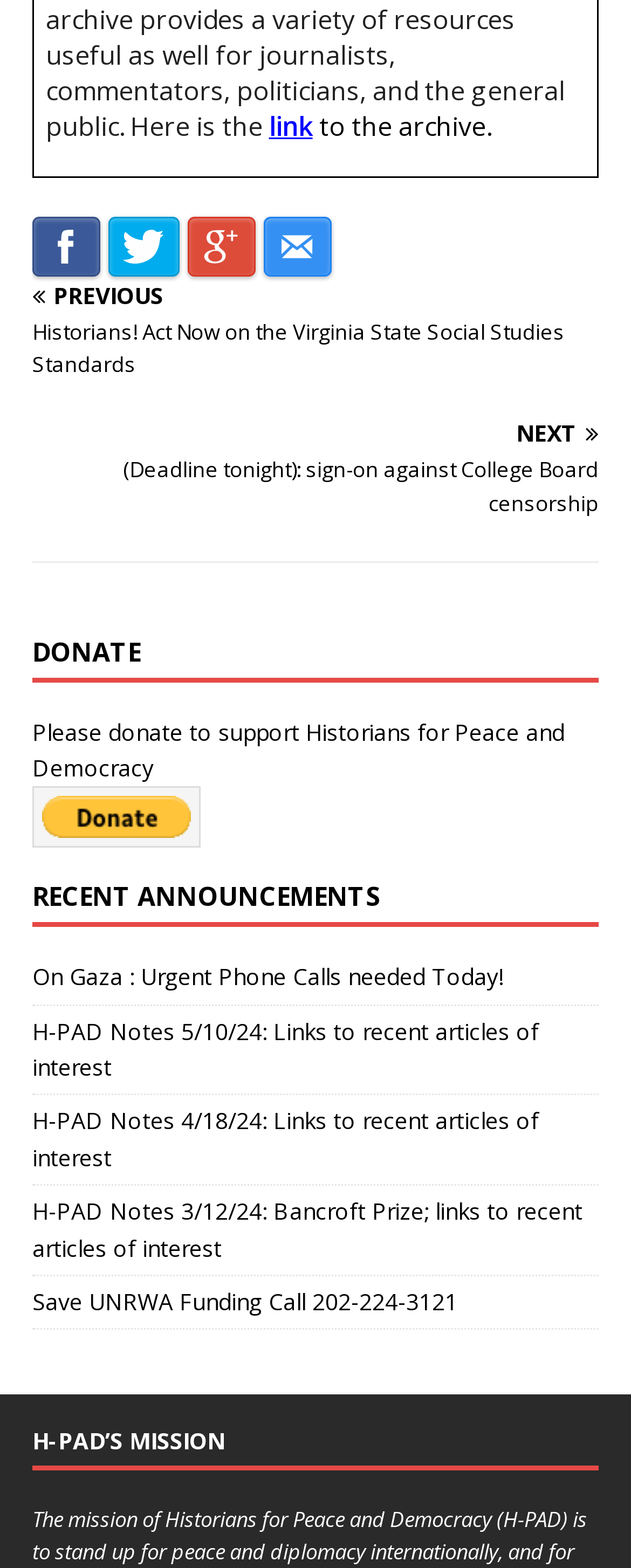Please answer the following question using a single word or phrase: 
What is the mission of H-PAD?

Not specified